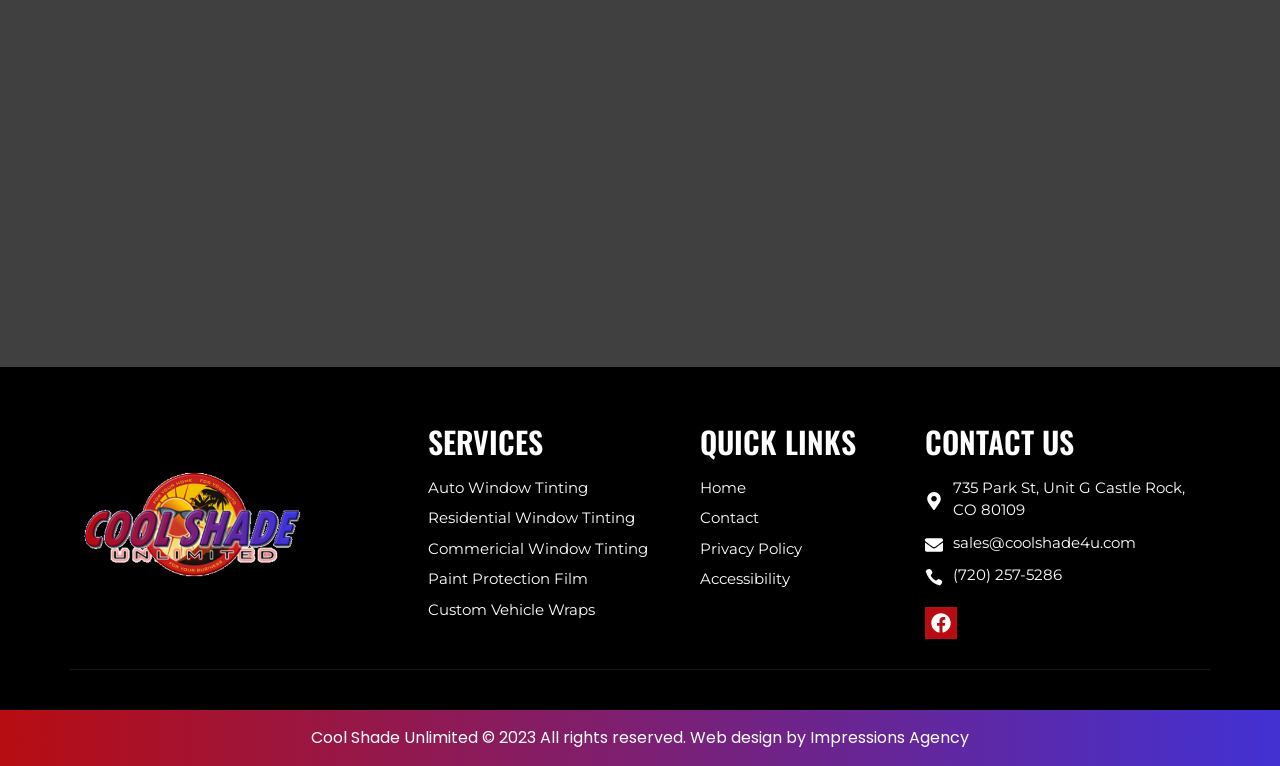What is the address of the company?
Using the image as a reference, answer the question in detail.

The address is located under the 'CONTACT US' heading, and it is a link with the text '735 Park St, Unit G Castle Rock, CO 80109'.